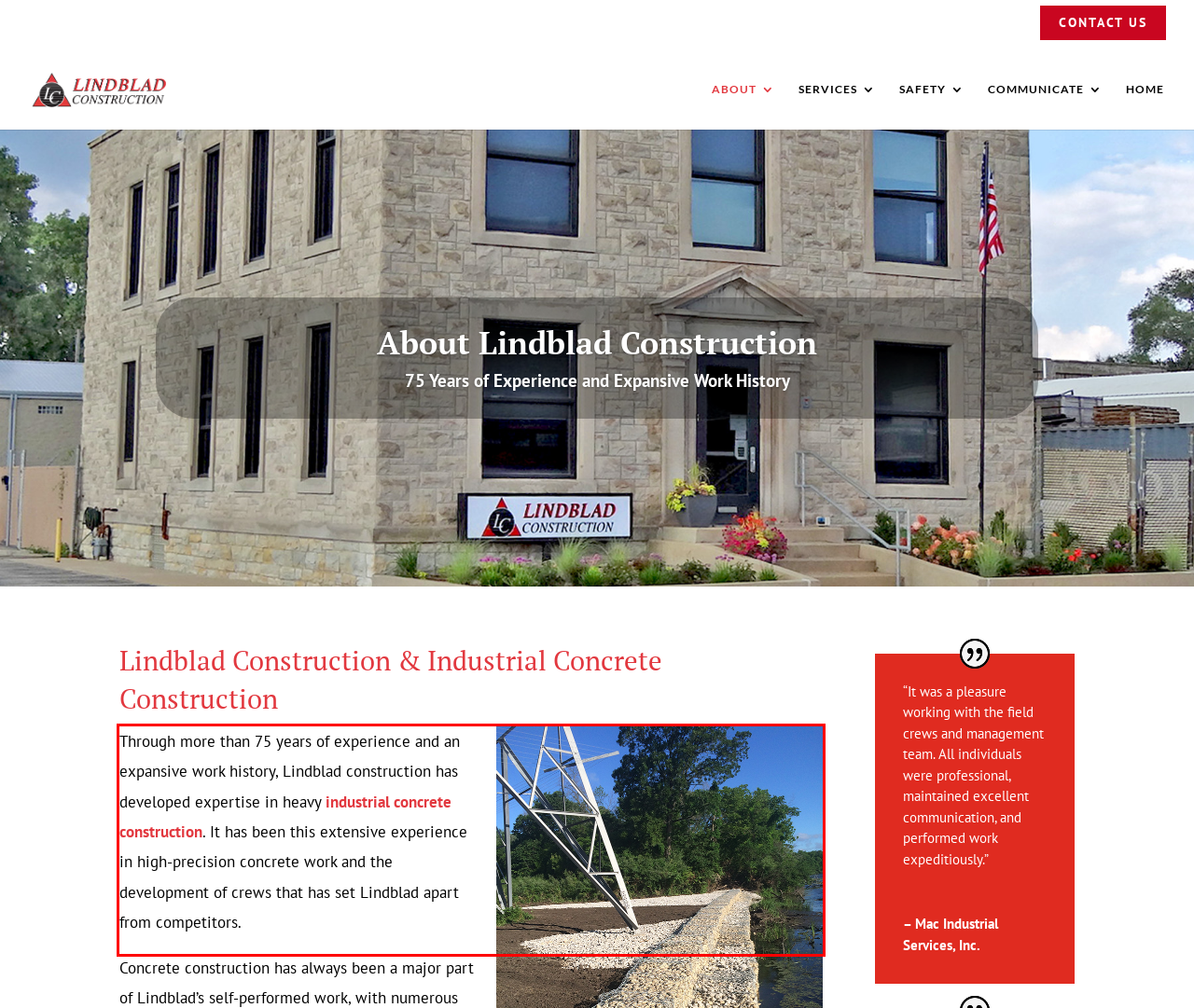Please examine the webpage screenshot containing a red bounding box and use OCR to recognize and output the text inside the red bounding box.

Through more than 75 years of experience and an expansive work history, Lindblad construction has developed expertise in heavy industrial concrete construction. It has been this extensive experience in high-precision concrete work and the development of crews that has set Lindblad apart from competitors.